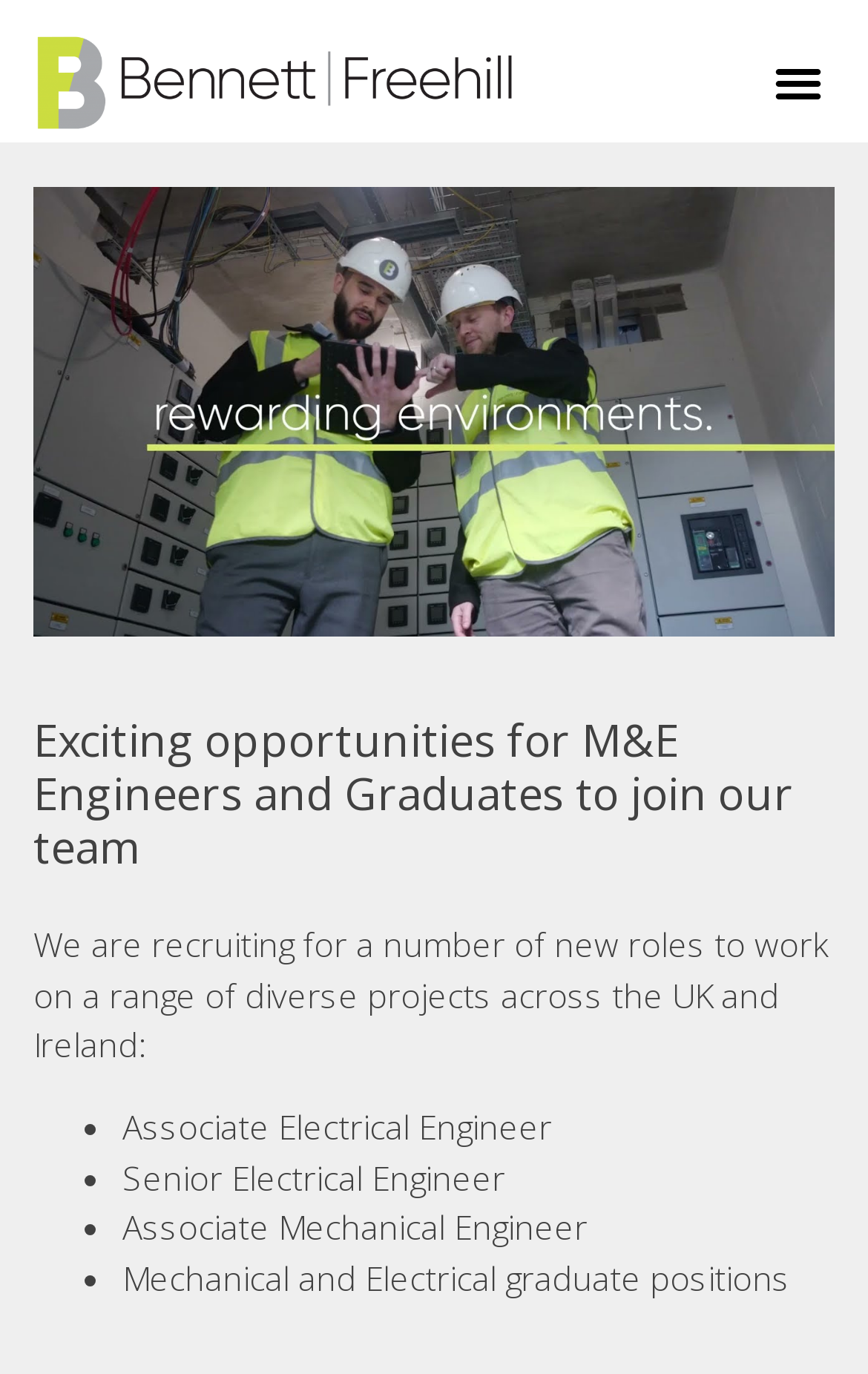Determine the main heading text of the webpage.

Exciting opportunities for M&E Engineers and Graduates to join our team